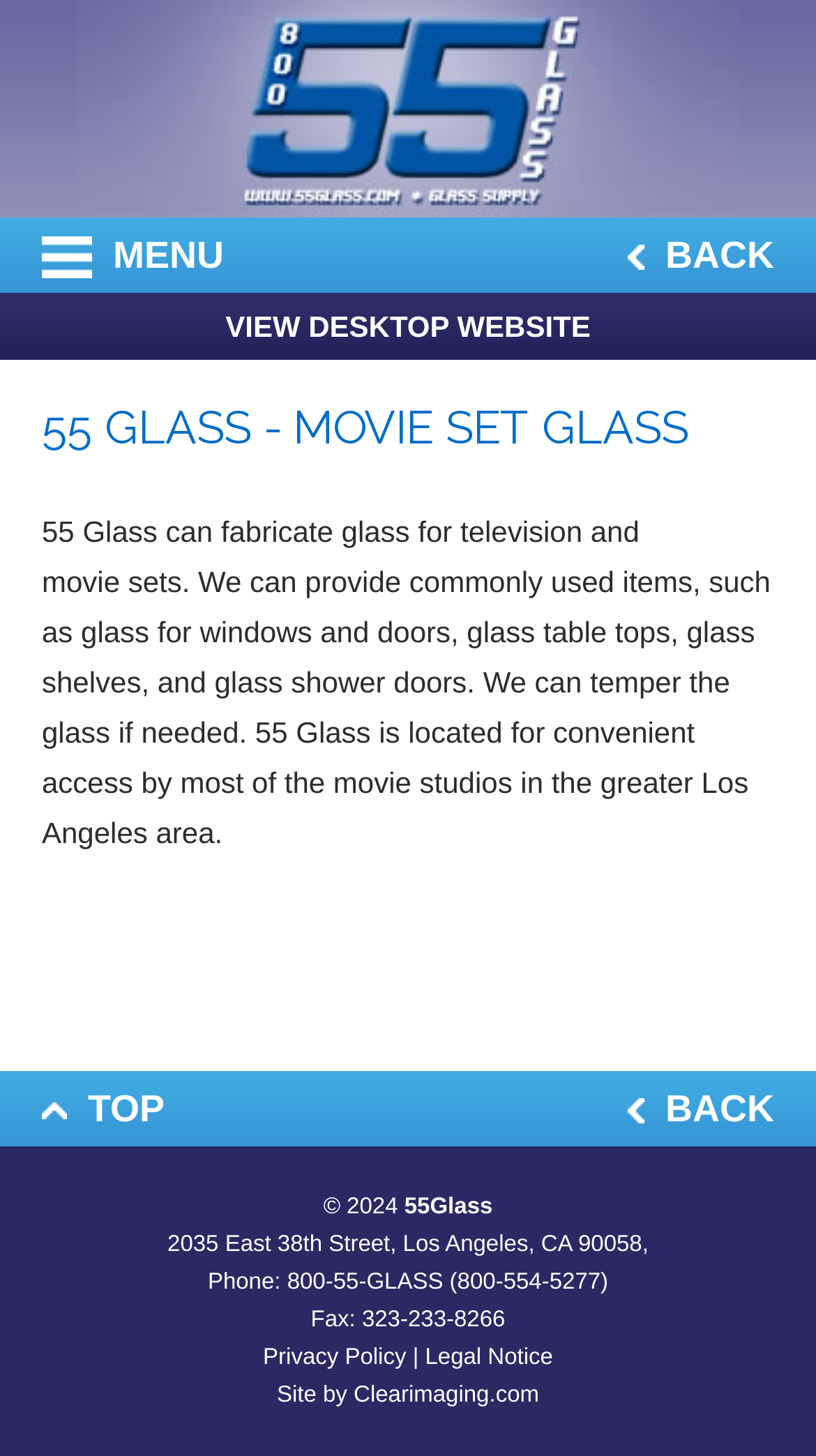Provide the bounding box coordinates of the section that needs to be clicked to accomplish the following instruction: "Go back to the previous page."

[0.718, 0.149, 1.0, 0.201]